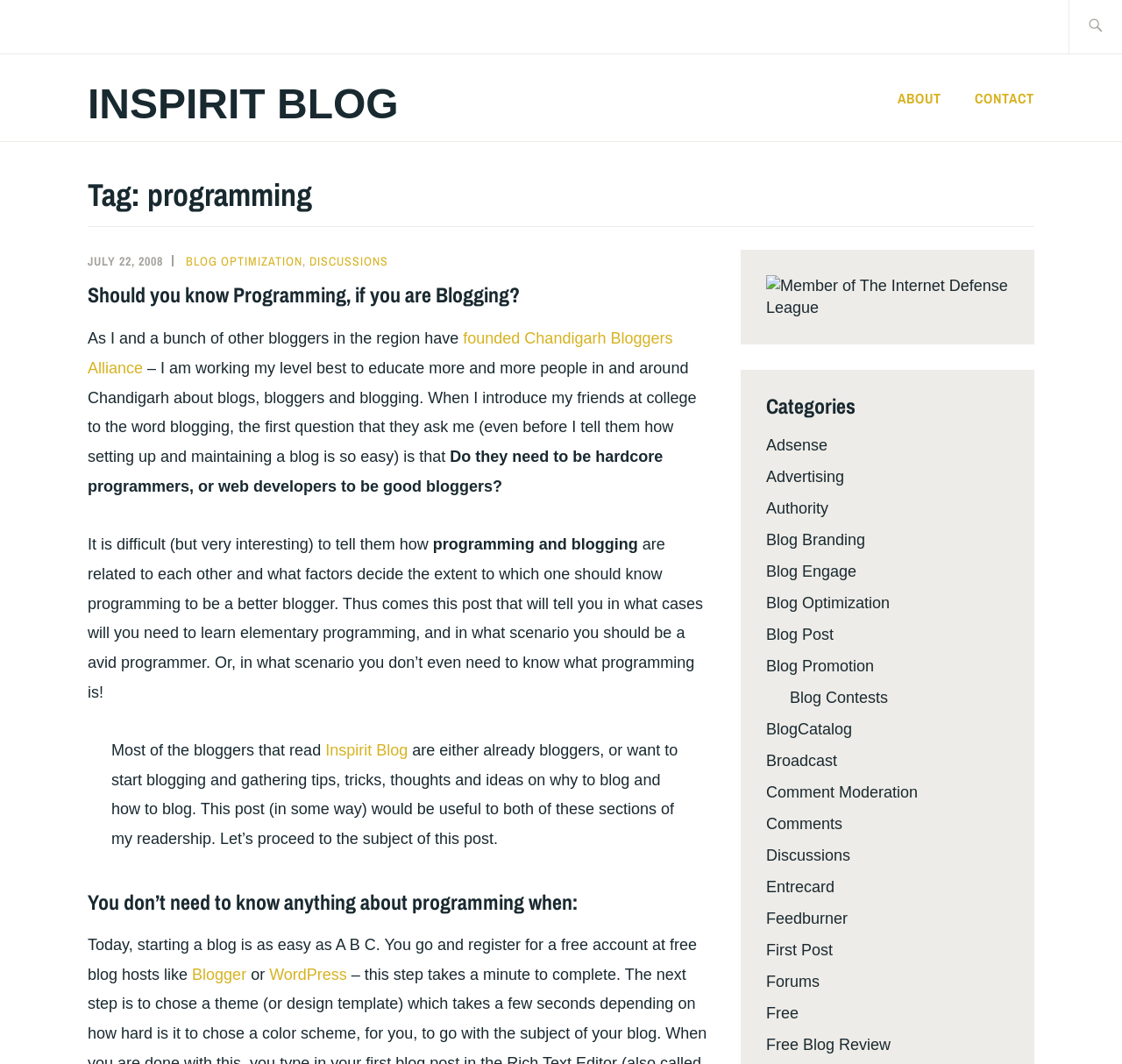What is the blog post about?
Please provide a comprehensive answer based on the contents of the image.

The blog post is about the relationship between programming and blogging, and whether one needs to know programming to be a good blogger. The post discusses the cases where one needs to learn elementary programming and where one doesn't need to know programming at all.